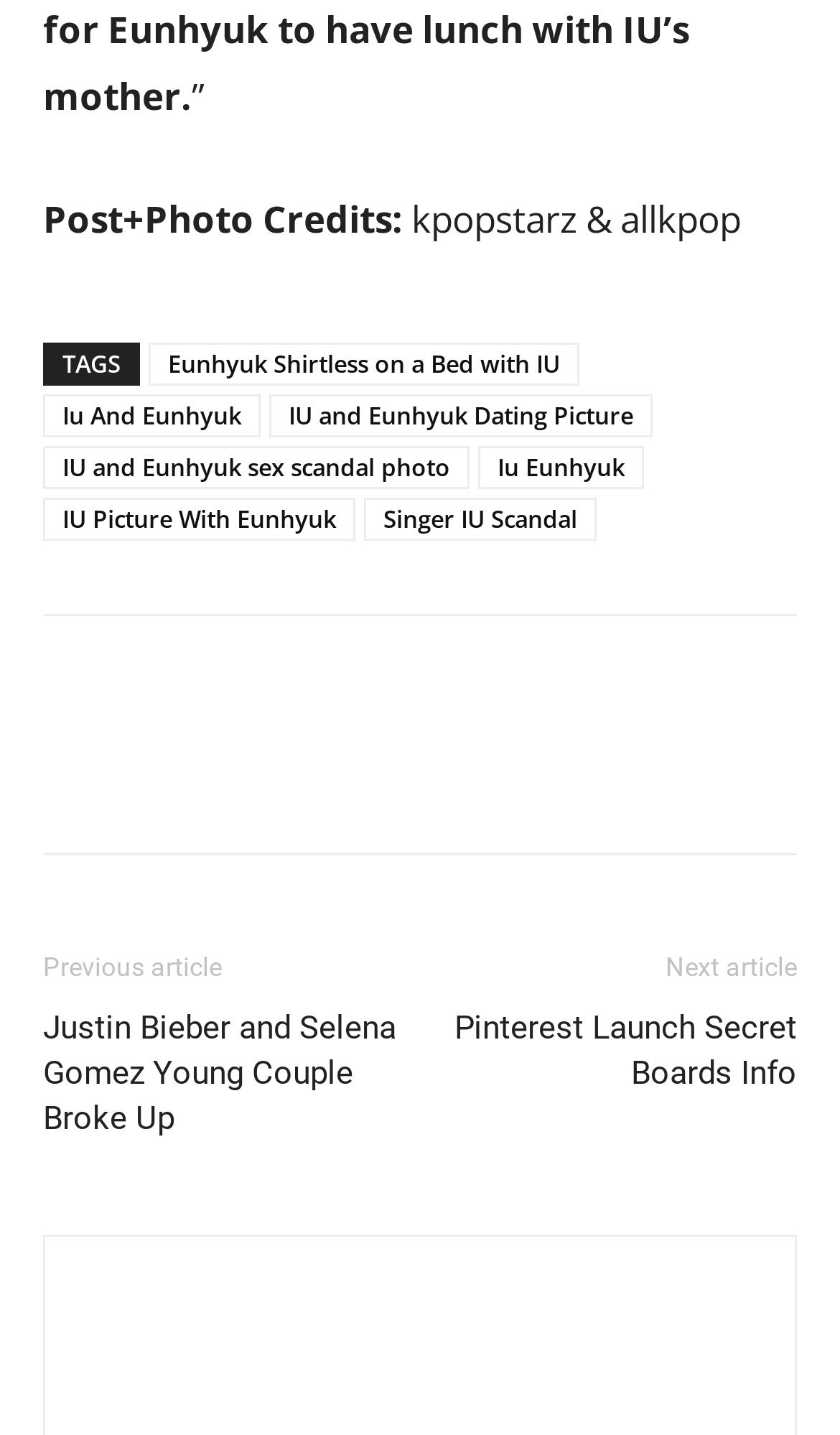Can you pinpoint the bounding box coordinates for the clickable element required for this instruction: "Read about choosing courses"? The coordinates should be four float numbers between 0 and 1, i.e., [left, top, right, bottom].

None